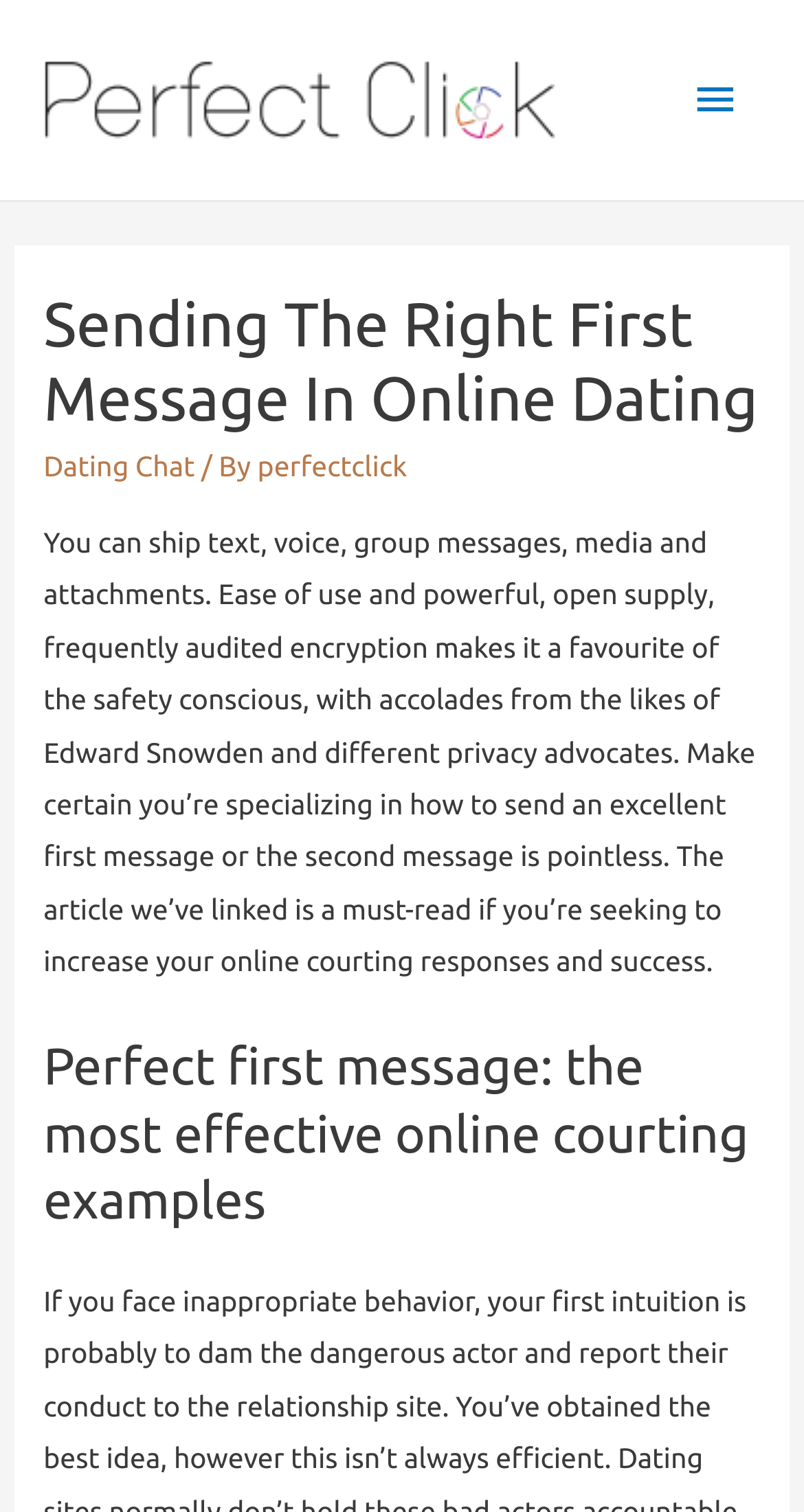Use a single word or phrase to answer the question: 
What is the topic of the article linked on the page?

Online dating responses and success